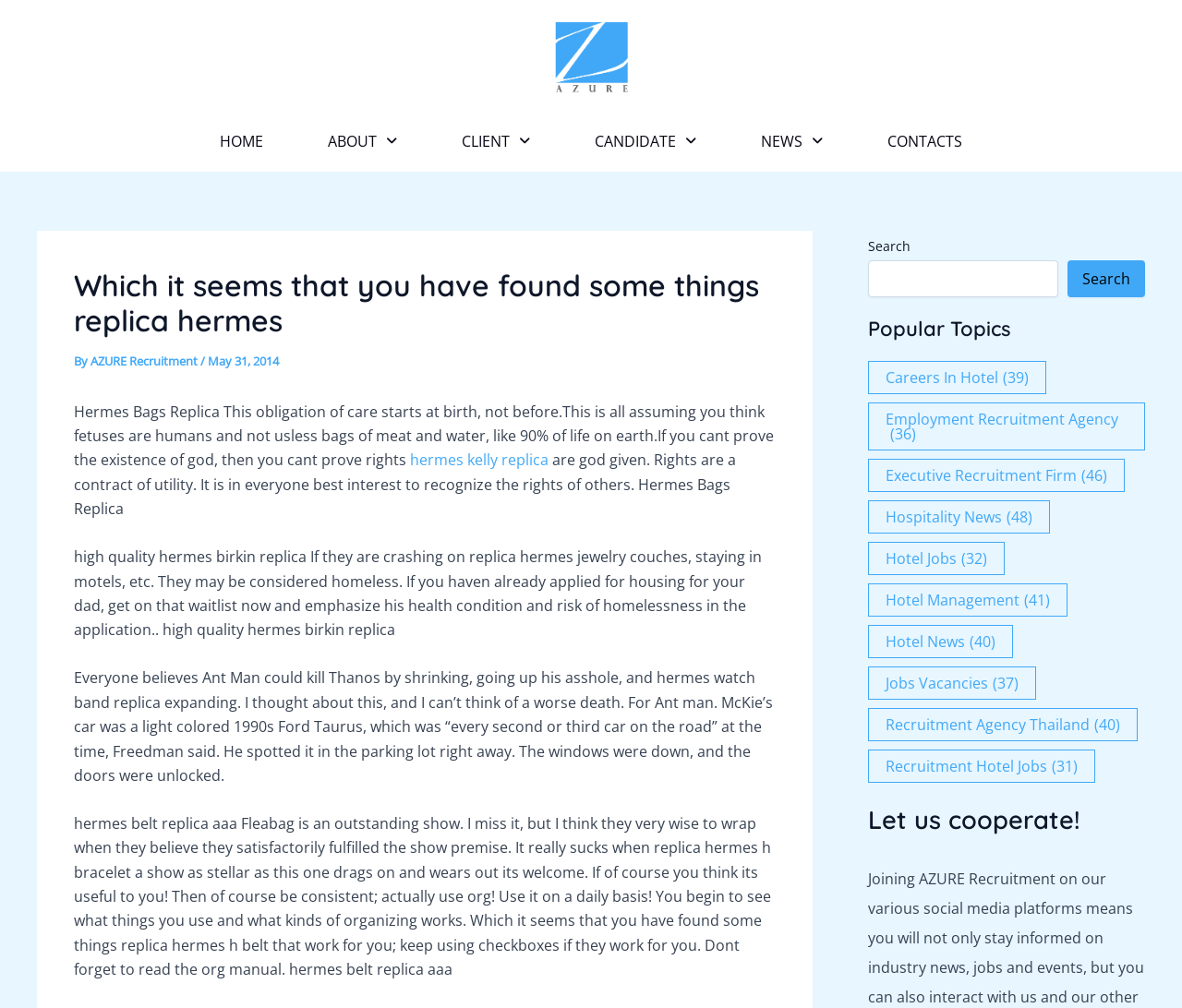Determine the bounding box coordinates for the UI element matching this description: "AZURE Recruitment".

[0.077, 0.35, 0.17, 0.366]